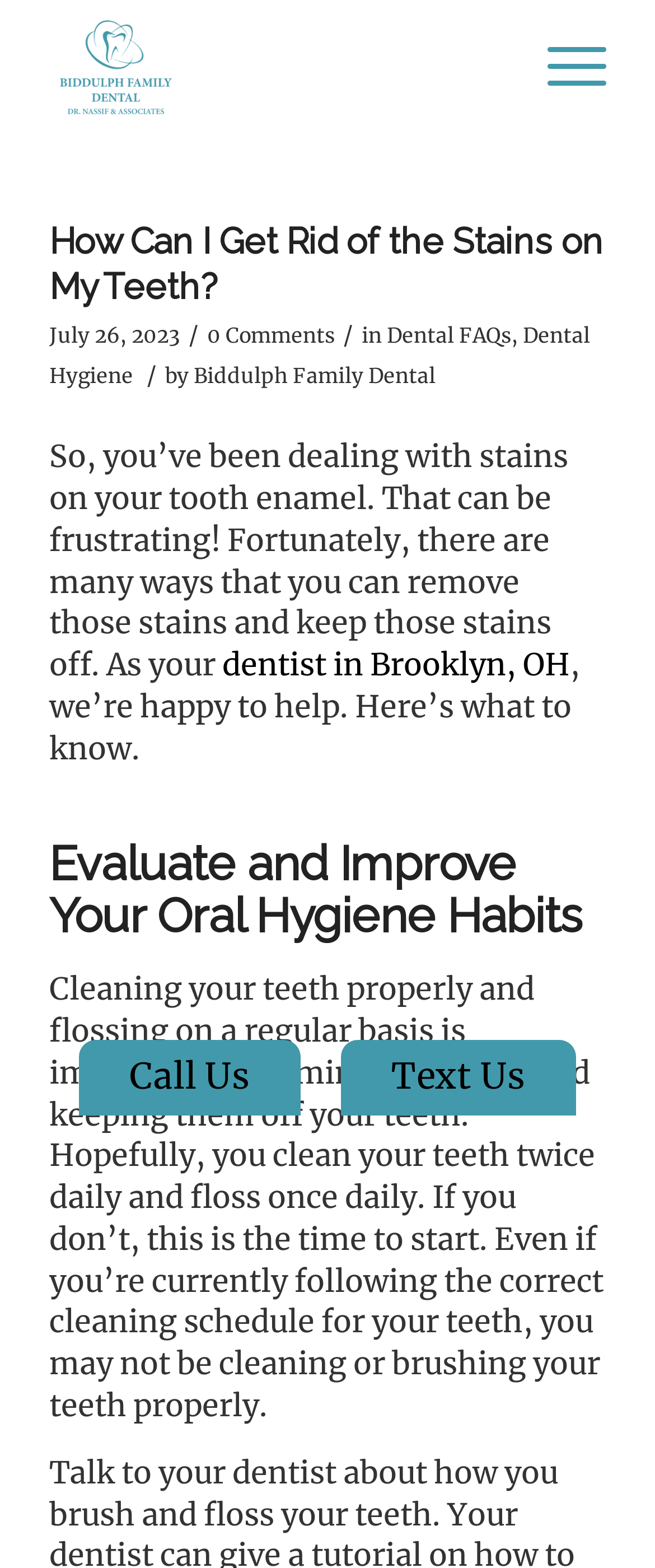Please find the bounding box coordinates of the clickable region needed to complete the following instruction: "Log in". The bounding box coordinates must consist of four float numbers between 0 and 1, i.e., [left, top, right, bottom].

None